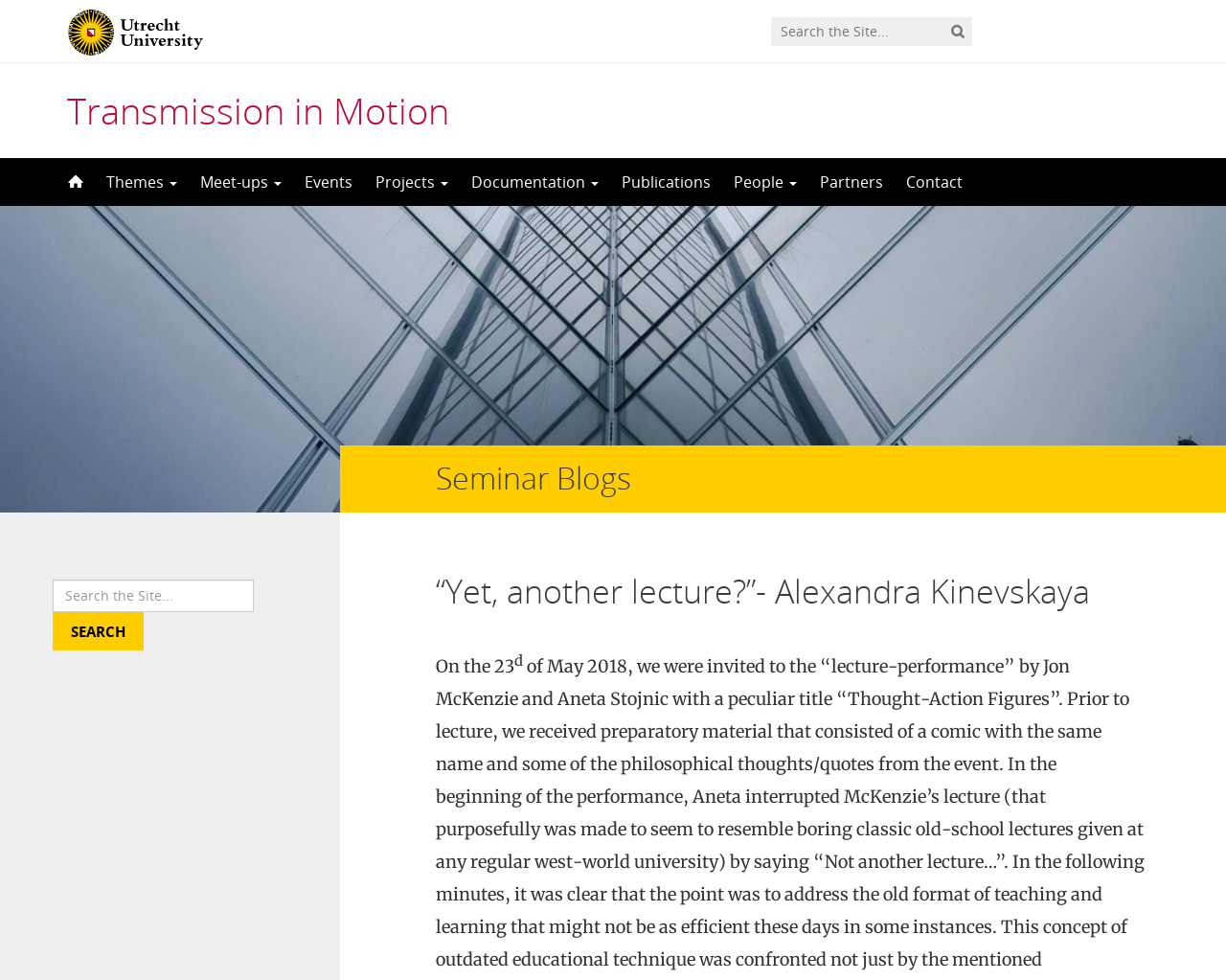Determine the bounding box coordinates of the section I need to click to execute the following instruction: "Click the Search button". Provide the coordinates as four float numbers between 0 and 1, i.e., [left, top, right, bottom].

[0.77, 0.018, 0.793, 0.047]